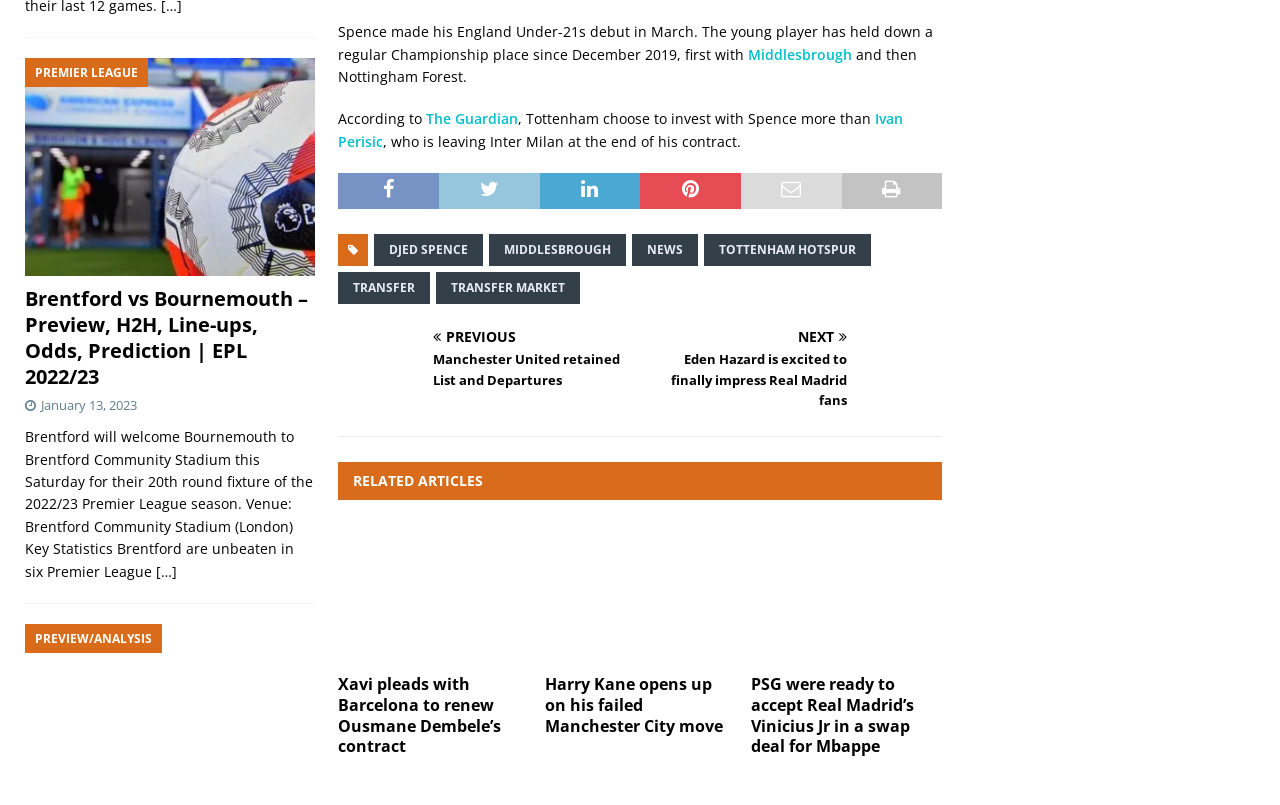Which team is DJED SPENCE playing for?
Observe the image and answer the question with a one-word or short phrase response.

Tottenham Hotspur